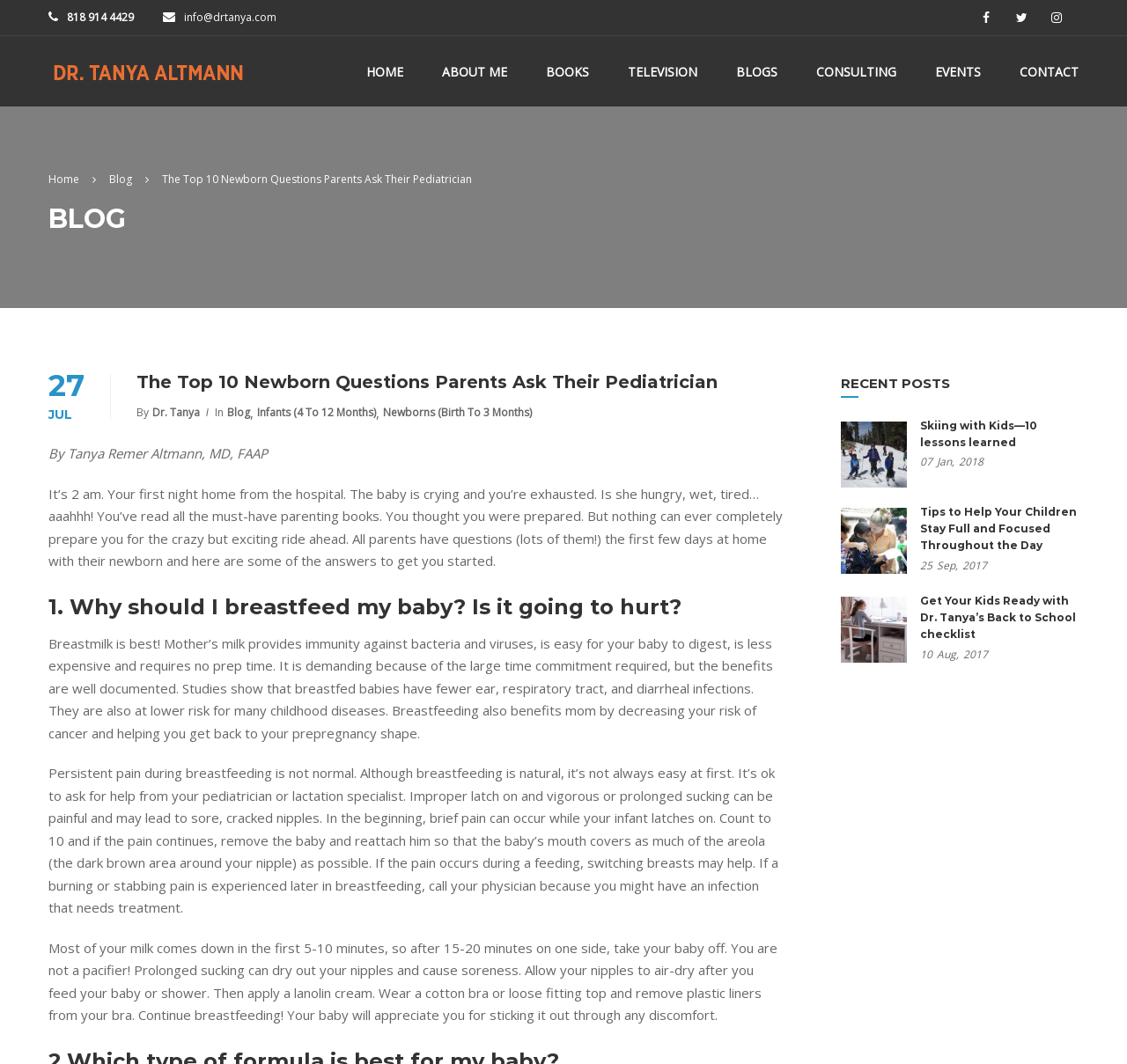Identify the bounding box for the given UI element using the description provided. Coordinates should be in the format (top-left x, top-left y, bottom-right x, bottom-right y) and must be between 0 and 1. Here is the description: 818 914 4429

[0.059, 0.009, 0.119, 0.023]